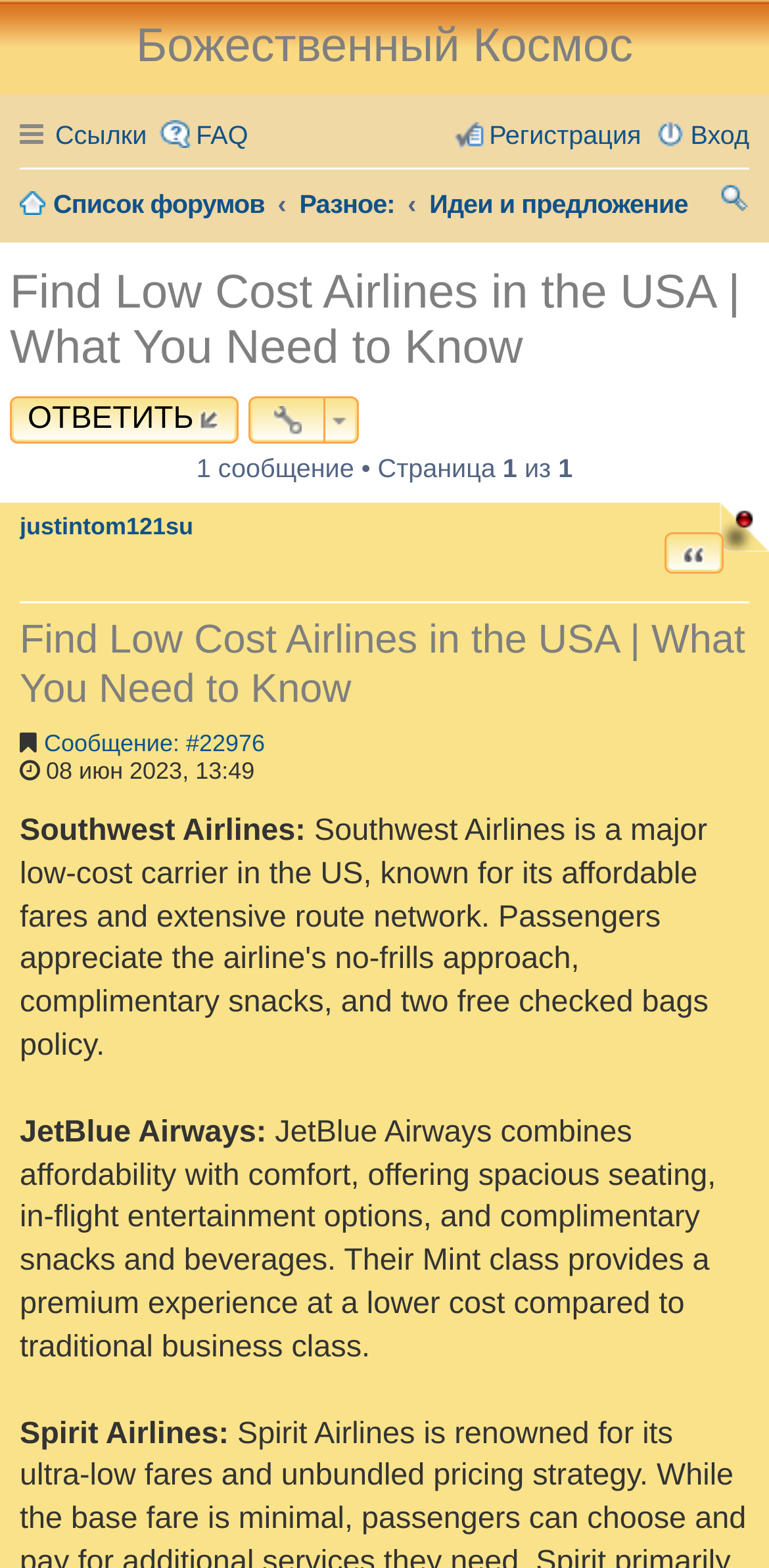What is the purpose of the 'Управление темой' button?
By examining the image, provide a one-word or phrase answer.

To manage the topic